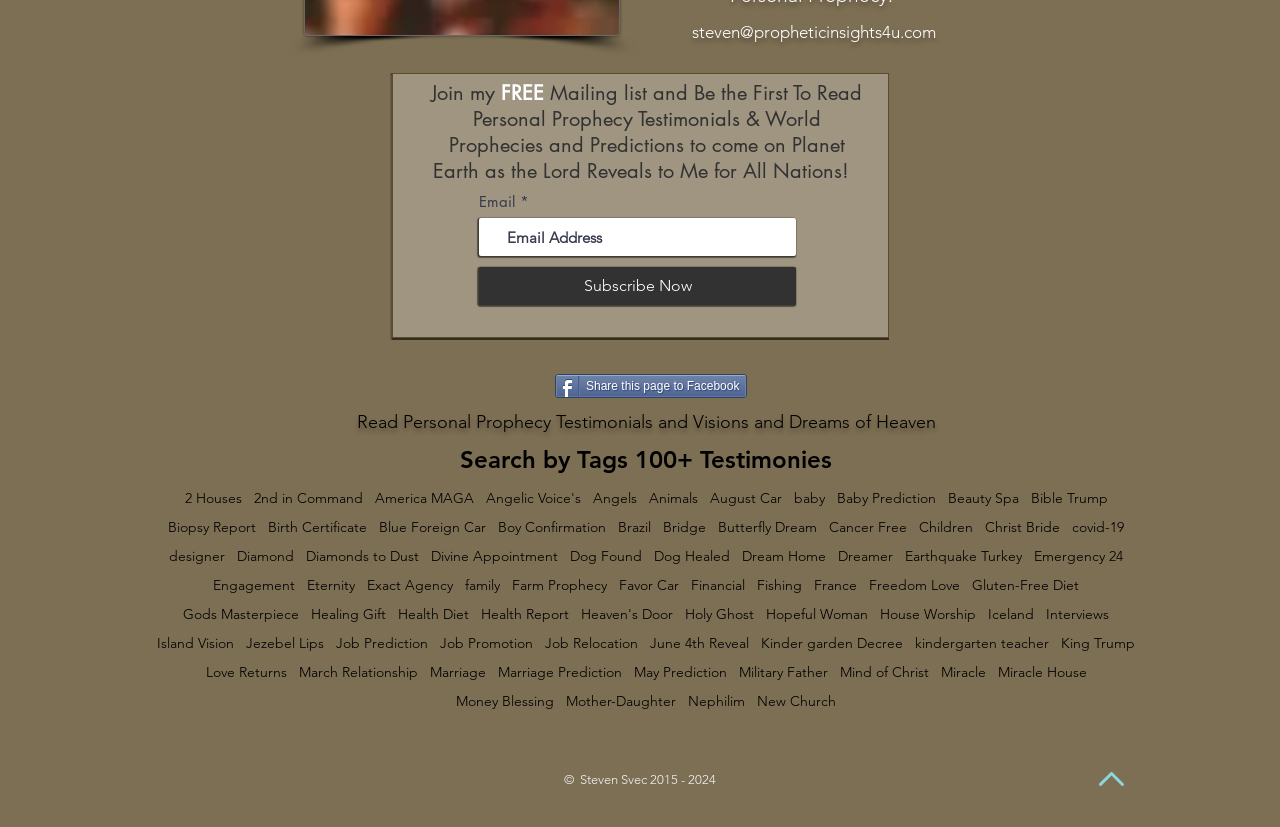Kindly determine the bounding box coordinates for the clickable area to achieve the given instruction: "Share this page to Facebook".

[0.434, 0.453, 0.584, 0.482]